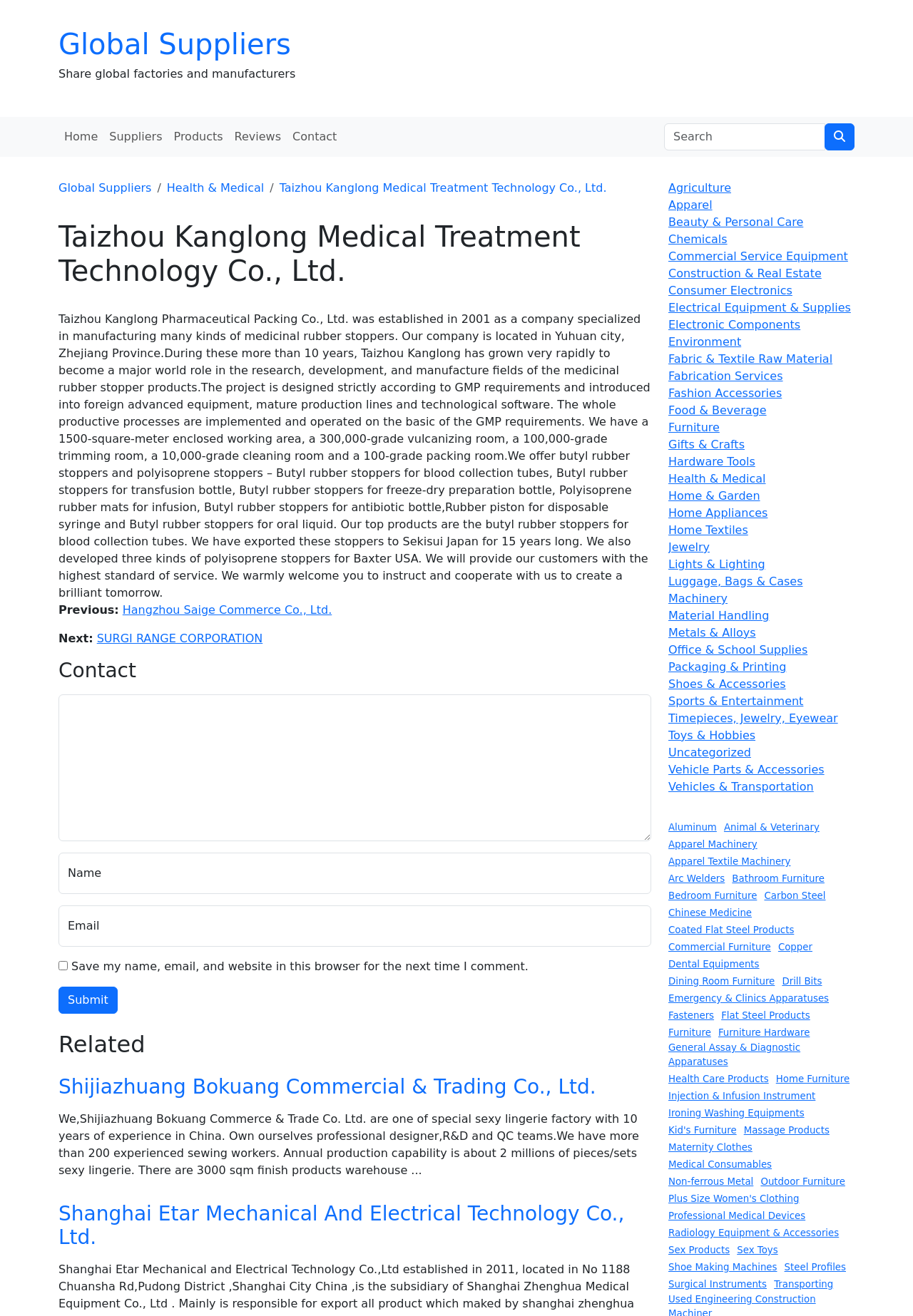Determine the bounding box coordinates for the area that should be clicked to carry out the following instruction: "View Reviews".

[0.25, 0.093, 0.314, 0.115]